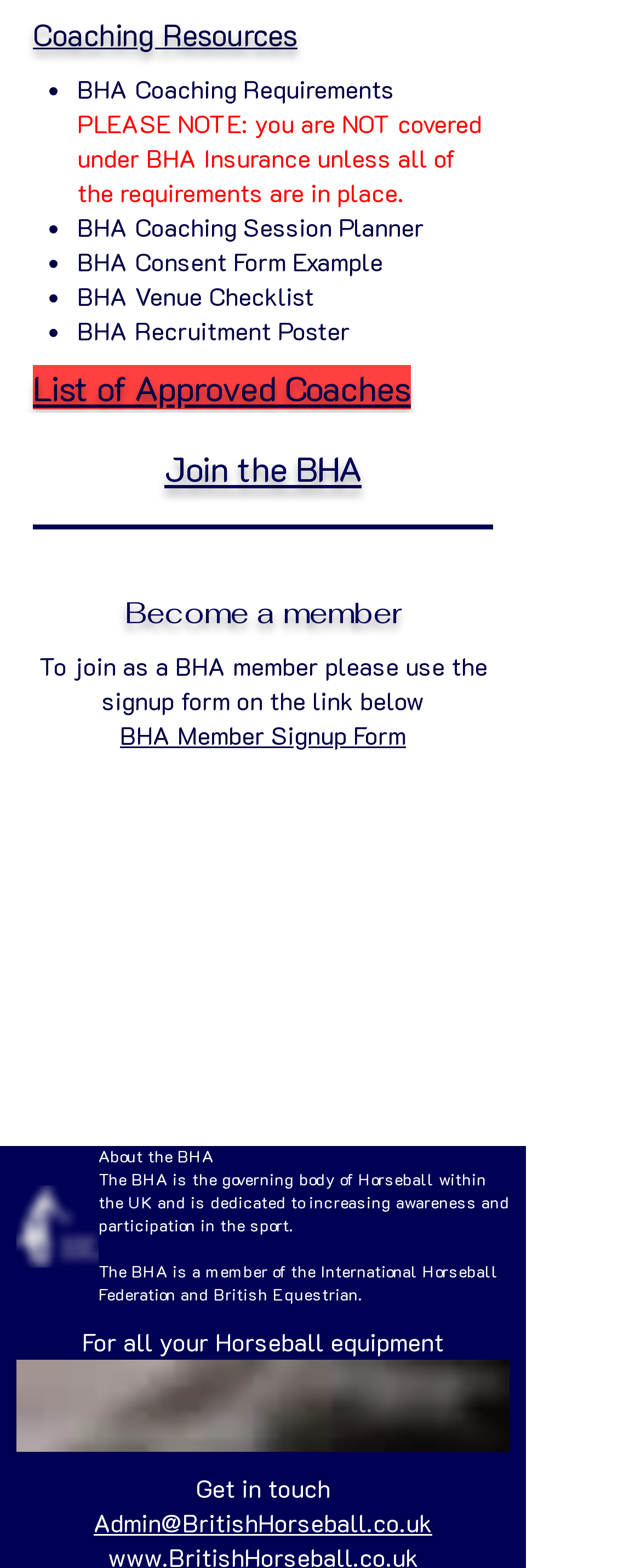Specify the bounding box coordinates of the area that needs to be clicked to achieve the following instruction: "Read about the Economy Minister".

None